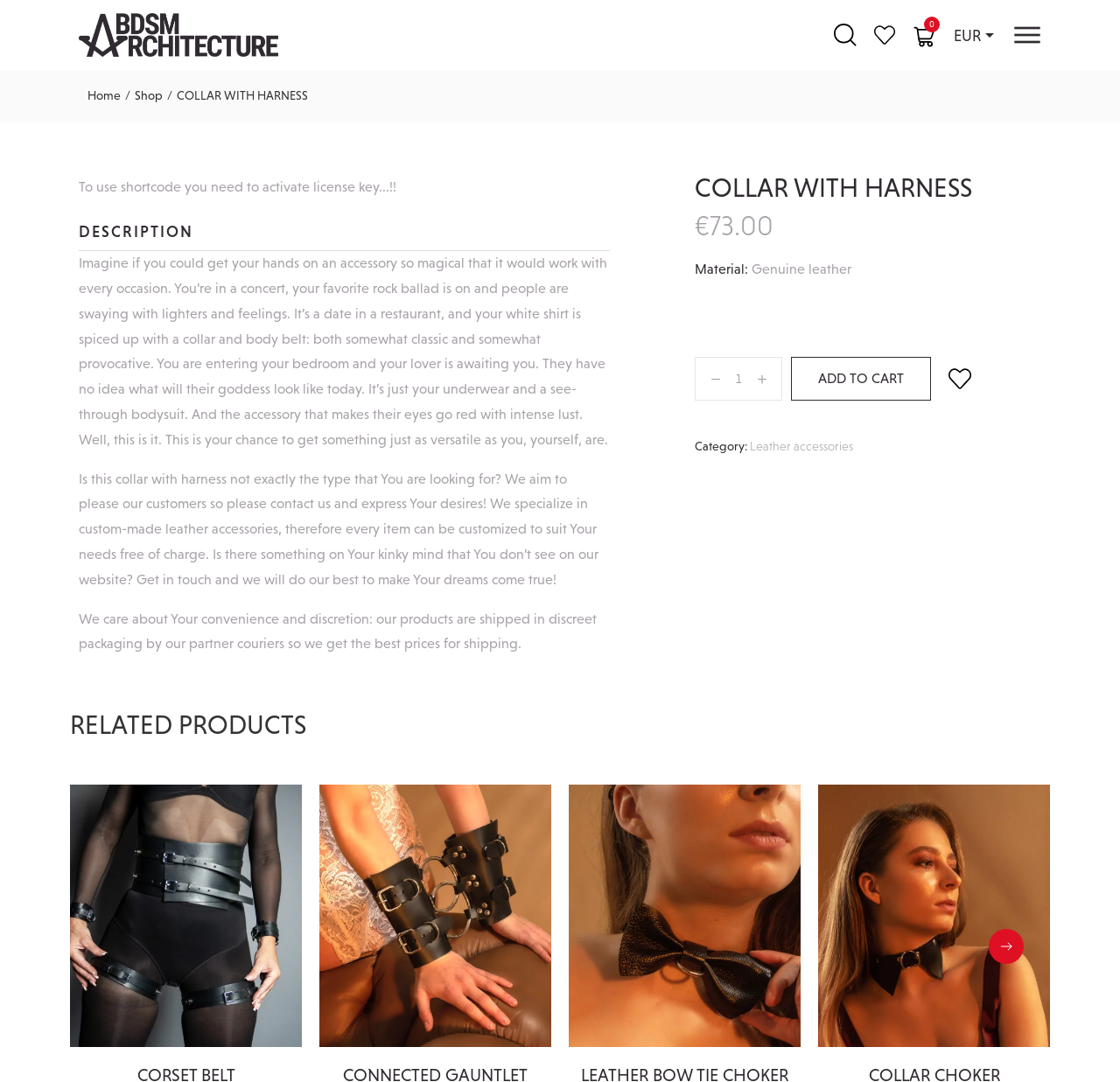Determine the bounding box coordinates of the clickable element necessary to fulfill the instruction: "Search for products". Provide the coordinates as four float numbers within the 0 to 1 range, i.e., [left, top, right, bottom].

[0.745, 0.022, 0.765, 0.043]